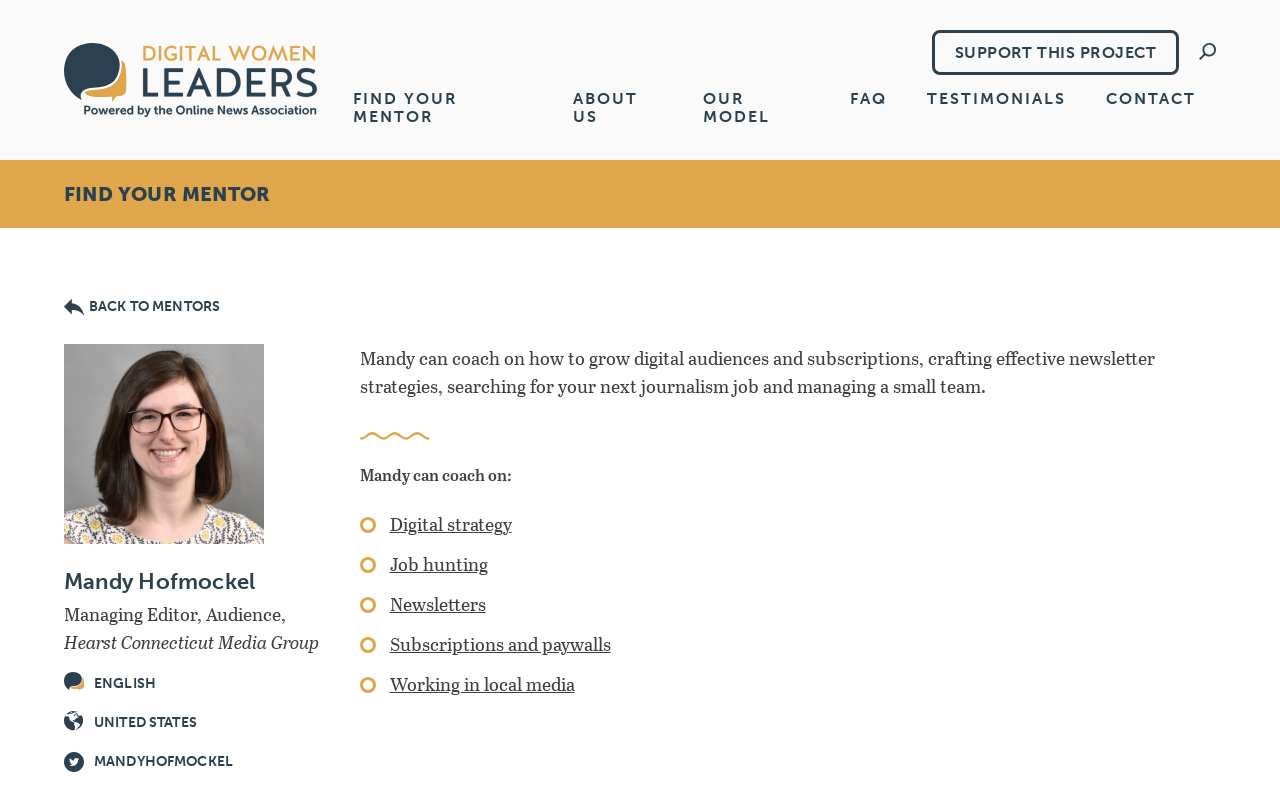Identify the bounding box coordinates for the element that needs to be clicked to fulfill this instruction: "Learn about Digital strategy". Provide the coordinates in the format of four float numbers between 0 and 1: [left, top, right, bottom].

[0.304, 0.64, 0.4, 0.672]